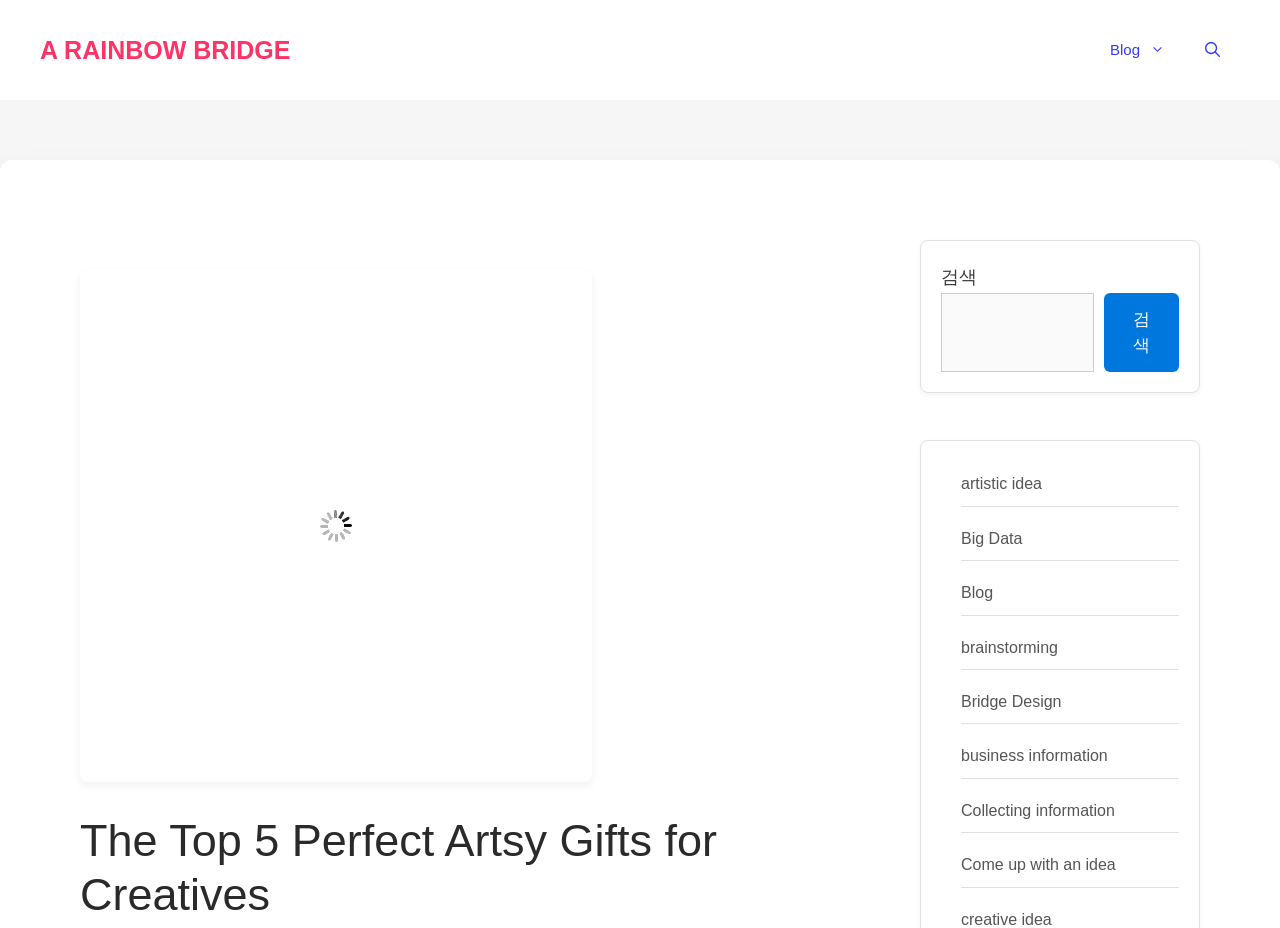What is the name of the website?
Examine the screenshot and reply with a single word or phrase.

A RAINBOW BRIDGE